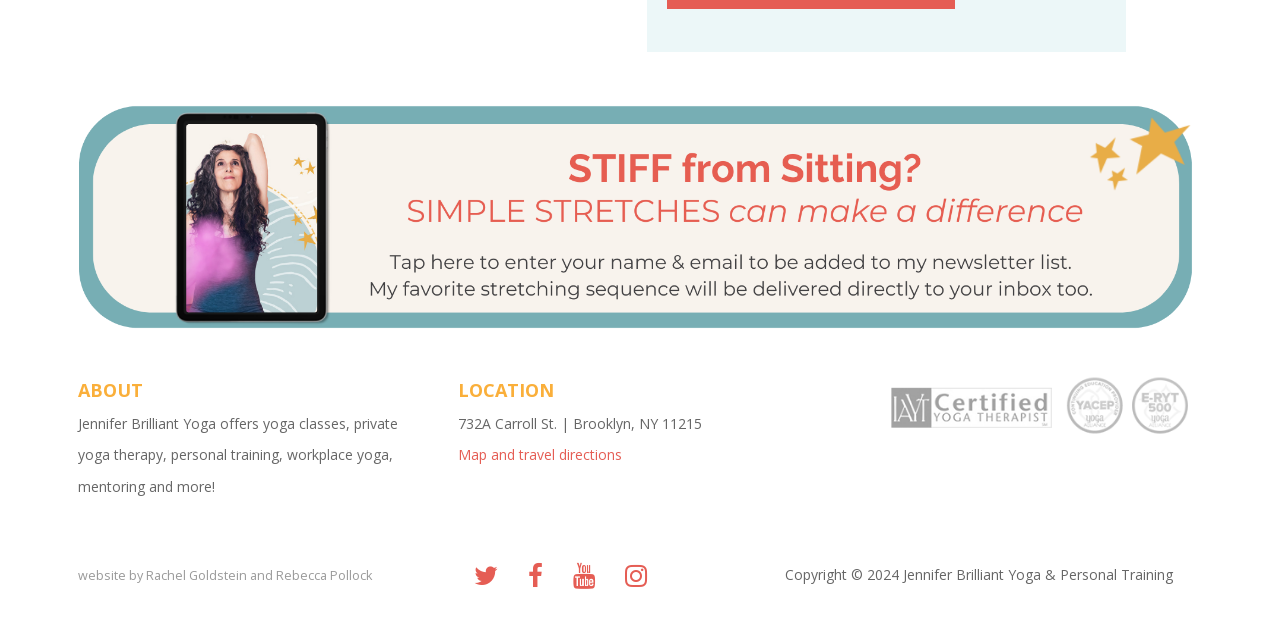Please locate the bounding box coordinates of the region I need to click to follow this instruction: "View the map and travel directions".

[0.357, 0.702, 0.486, 0.732]